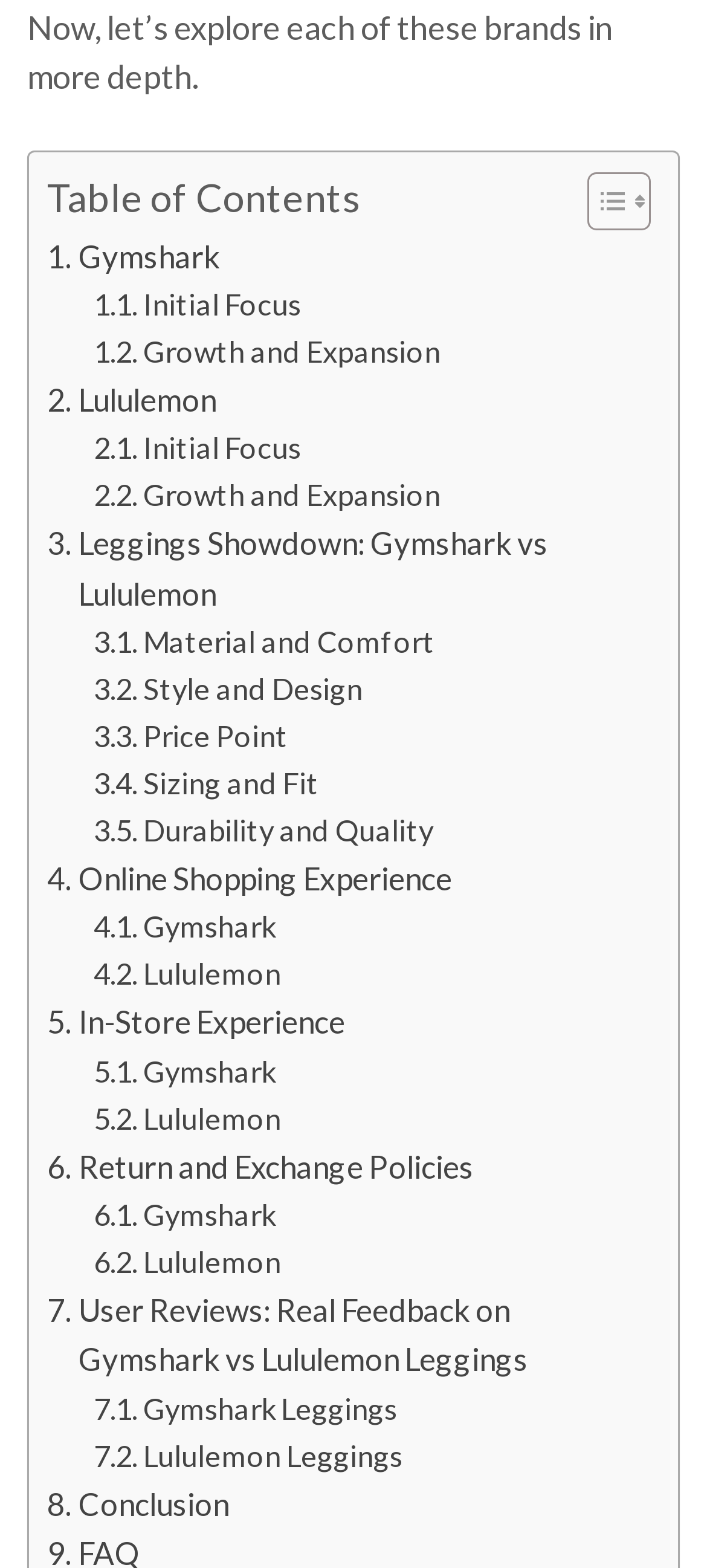Identify the bounding box of the UI element described as follows: "Ninja SS150 vs SS151". Provide the coordinates as four float numbers in the range of 0 to 1 [left, top, right, bottom].

None